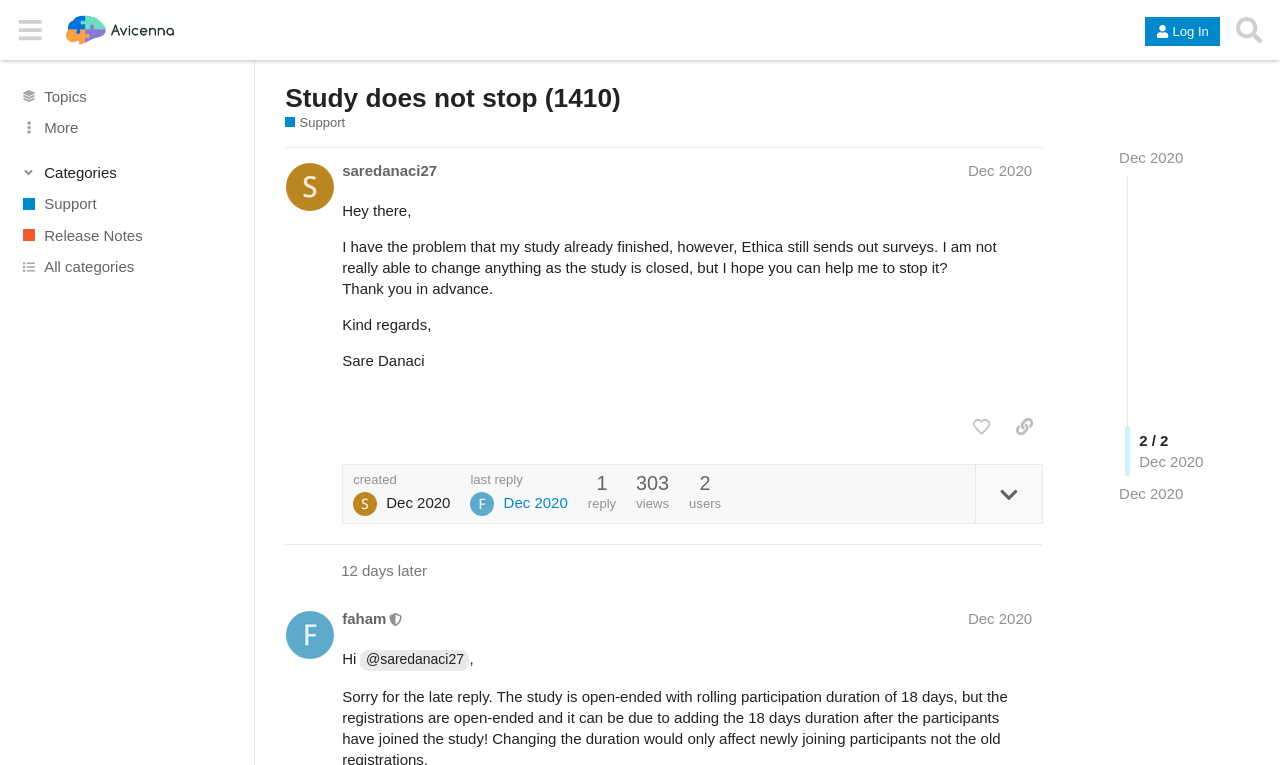Please find the bounding box coordinates for the clickable element needed to perform this instruction: "Click on the user 'saredanaci27'".

[0.267, 0.21, 0.342, 0.237]